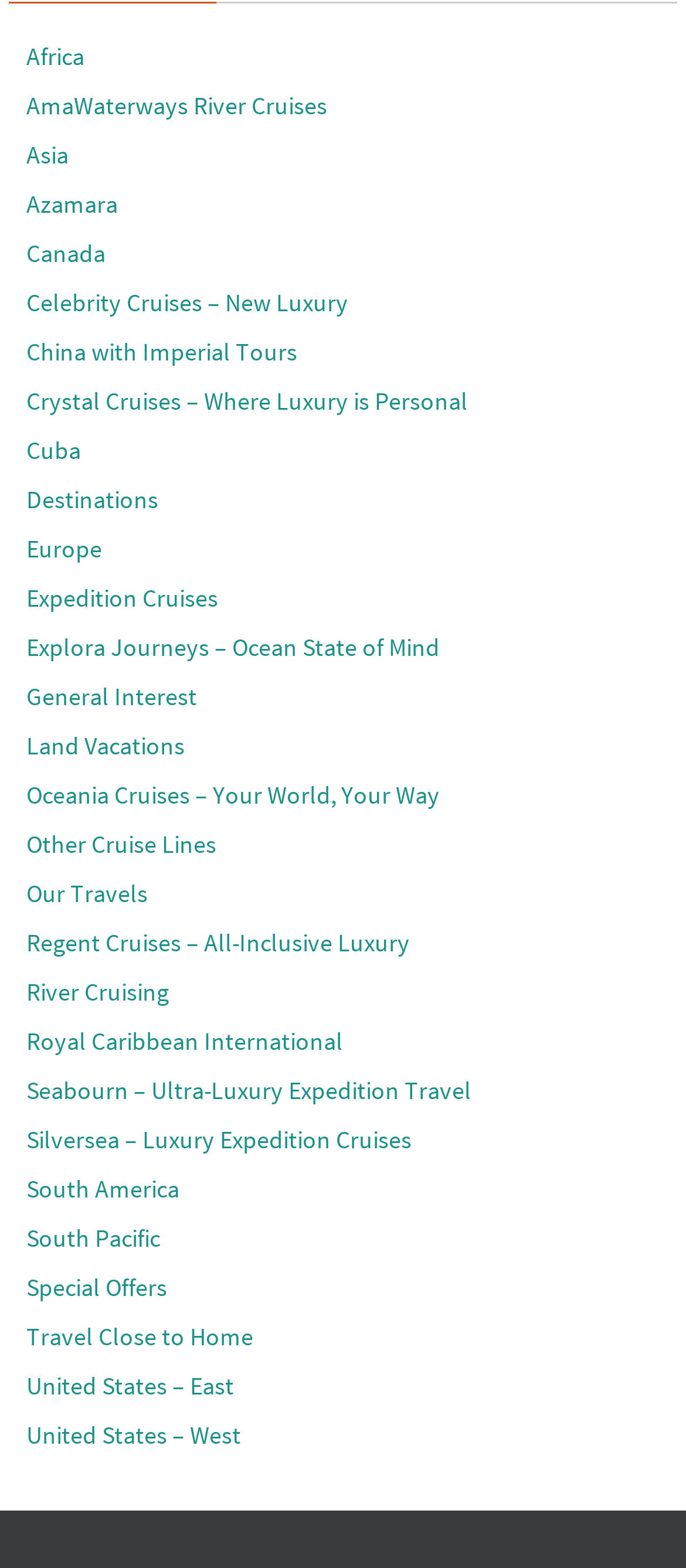Please identify the coordinates of the bounding box for the clickable region that will accomplish this instruction: "View Special Offers".

[0.038, 0.81, 0.244, 0.832]